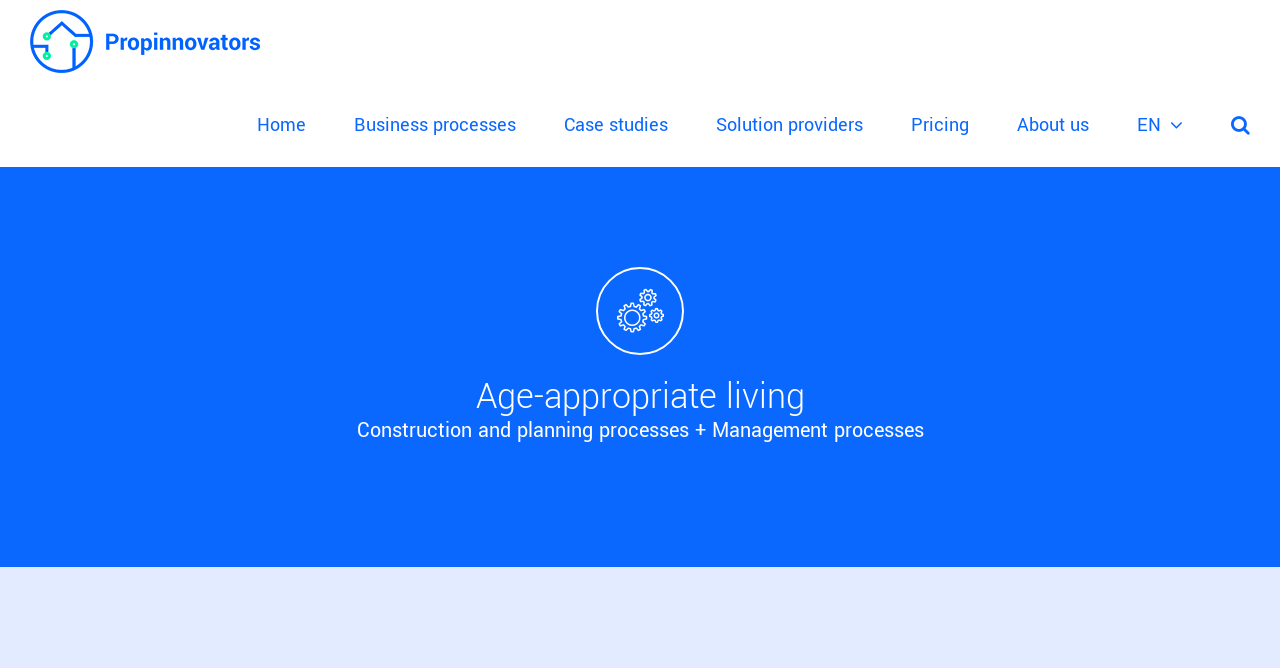How many main menu items are there?
Please give a detailed and thorough answer to the question, covering all relevant points.

I counted the number of links under the 'Main Menu' navigation element, which are 'Home', 'Business processes', 'Case studies', 'Solution providers', 'Pricing', 'About us', and 'EN', plus the 'Search' button, making a total of 8 main menu items.